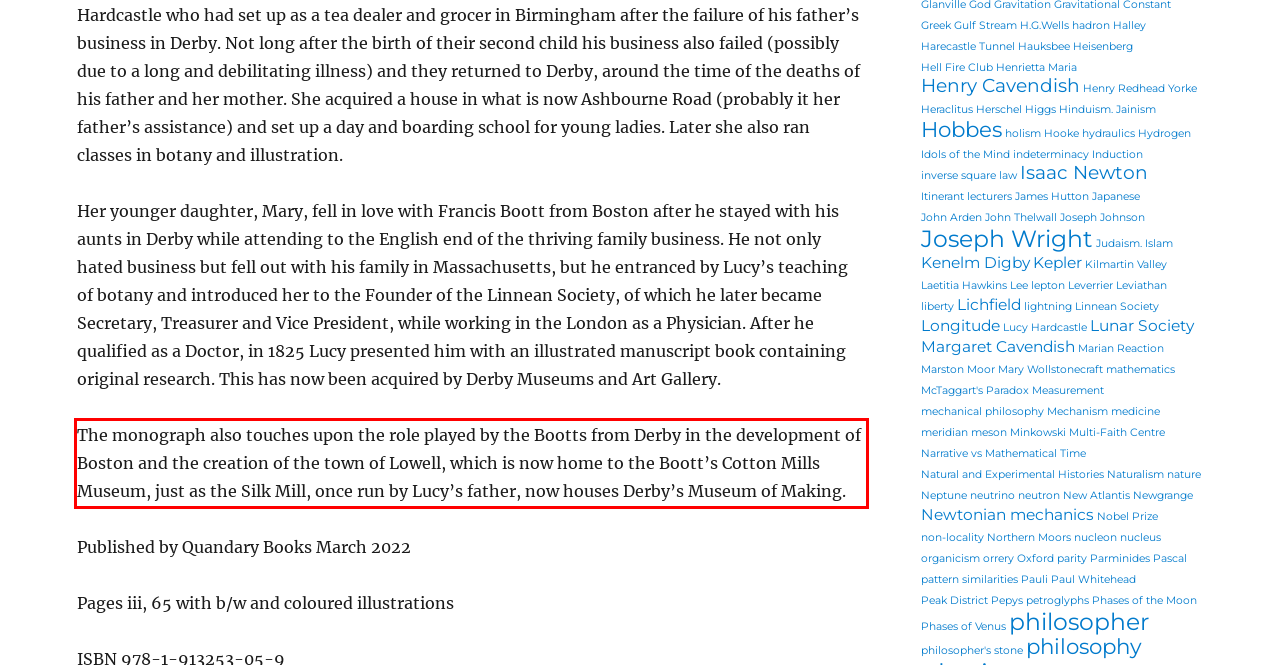You are looking at a screenshot of a webpage with a red rectangle bounding box. Use OCR to identify and extract the text content found inside this red bounding box.

The monograph also touches upon the role played by the Bootts from Derby in the development of Boston and the creation of the town of Lowell, which is now home to the Boott’s Cotton Mills Museum, just as the Silk Mill, once run by Lucy’s father, now houses Derby’s Museum of Making.